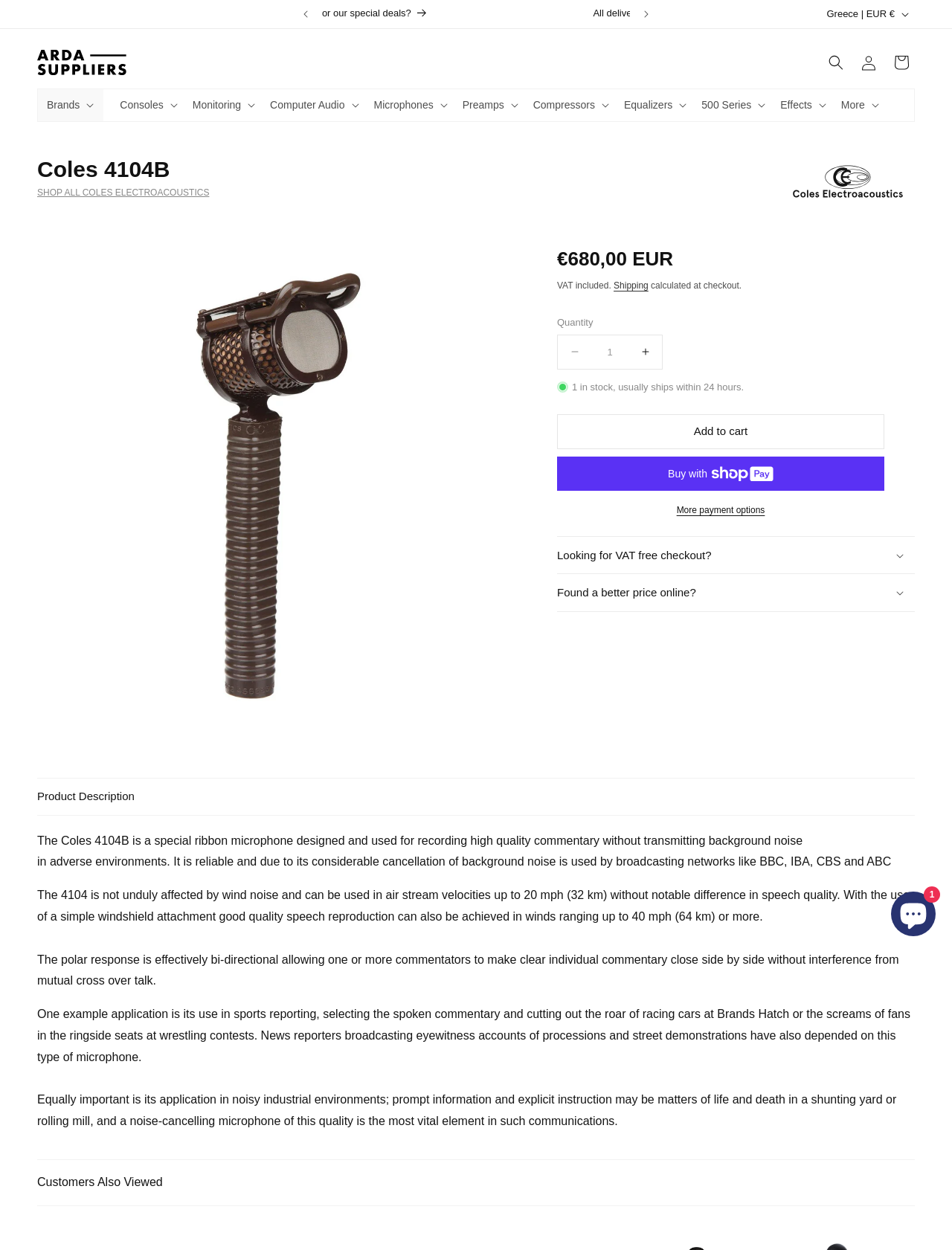Please find the bounding box coordinates of the section that needs to be clicked to achieve this instruction: "Add Coles 4104B to cart".

[0.585, 0.331, 0.929, 0.359]